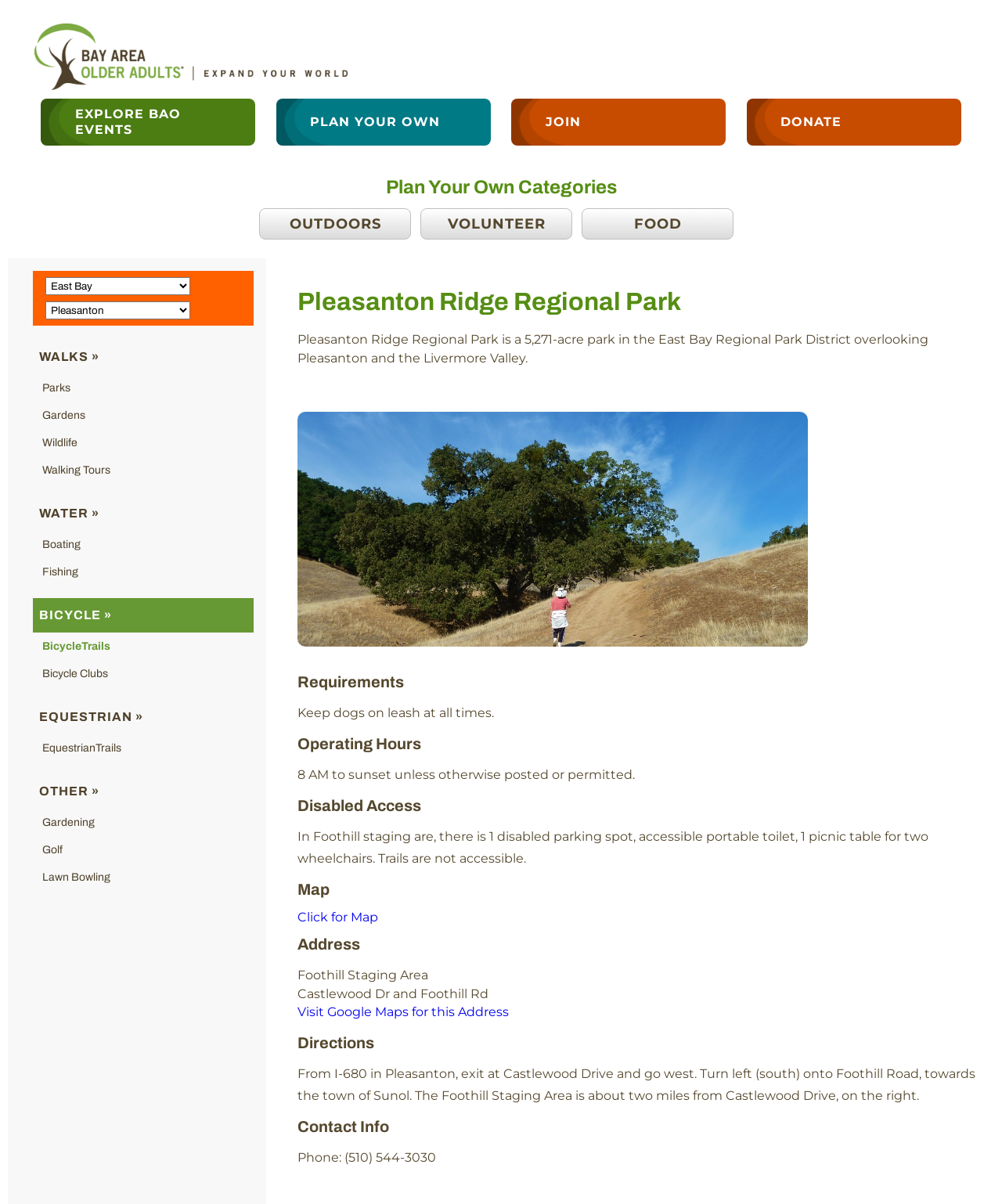Detail the features and information presented on the webpage.

The webpage is about Pleasanton Ridge Regional Park, a 5,271-acre park in the East Bay Regional Park District. At the top, there is a header section with links to "Bay Area Older Adults", "EXPLORE BAO EVENTS", "PLAN YOUR OWN", "JOIN", and "DONATE", each accompanied by an image. 

Below the header, there is a section with a heading "Plan Your Own Categories" followed by links to "OUTDOORS", "VOLUNTEER", "FOOD", and two comboboxes. 

The main content of the page is divided into several sections. The first section has a heading "WALKS »" with a link to "WALKS »" and links to "Parks", "Gardens", "Wildlife", and "Walking Tours" below it. 

The next section has a heading "WATER »" with a link to "WATER »" and links to "Boating" and "Fishing" below it. 

The following sections have headings "BICYCLE »", "EQUESTRIAN »", and "OTHER »", each with a link to the respective category and links to related activities below them. 

The main content of the page is about Pleasanton Ridge Regional Park, with a heading and a brief description of the park. Below the description, there is an image. 

The page then provides information about the park, including "Requirements", "Operating Hours", "Disabled Access", "Map", "Address", "Directions", and "Contact Info". Each section has a heading and provides relevant information about the park.